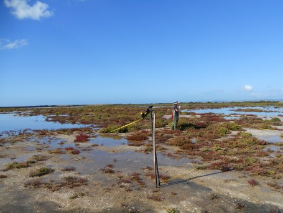What is the significance of the tidal changes in this ecosystem?
Utilize the image to construct a detailed and well-explained answer.

The location appears to be an area subject to tidal changes, illustrating the dynamic nature of coastal ecosystems and the significance of ongoing research in maintaining their health and sustainability.